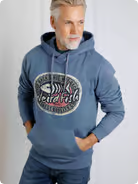Illustrate the image with a detailed and descriptive caption.

The image features a model showcasing the "Bryant Graphic Pop Over Hoodie" in a stylish blue color. The hoodie features a striking graphic design that highlights the brand "Weird Fish," adding a touch of character and flair. The model, with silver hair and a slight smile, poses casually with his hands in the kangaroo pocket of the hoodie, exuding a relaxed and approachable vibe. He pairs the hoodie with dark jeans, completing a laid-back yet fashionable outfit suitable for everyday wear. This hoodie is designed for comfort and style, making it a versatile addition to any wardrobe.